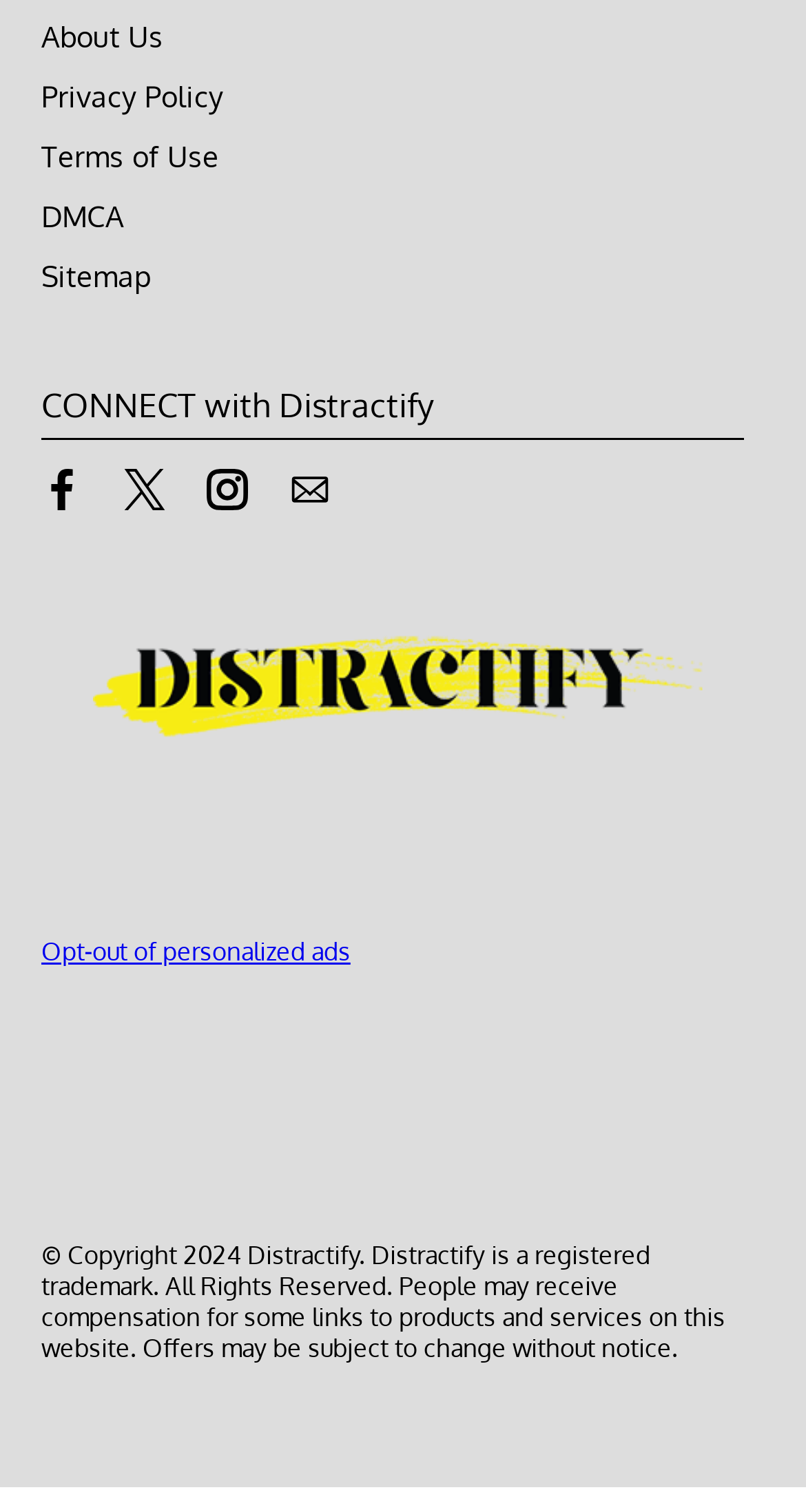Please specify the bounding box coordinates of the clickable section necessary to execute the following command: "Visit Facebook page".

[0.051, 0.318, 0.103, 0.342]